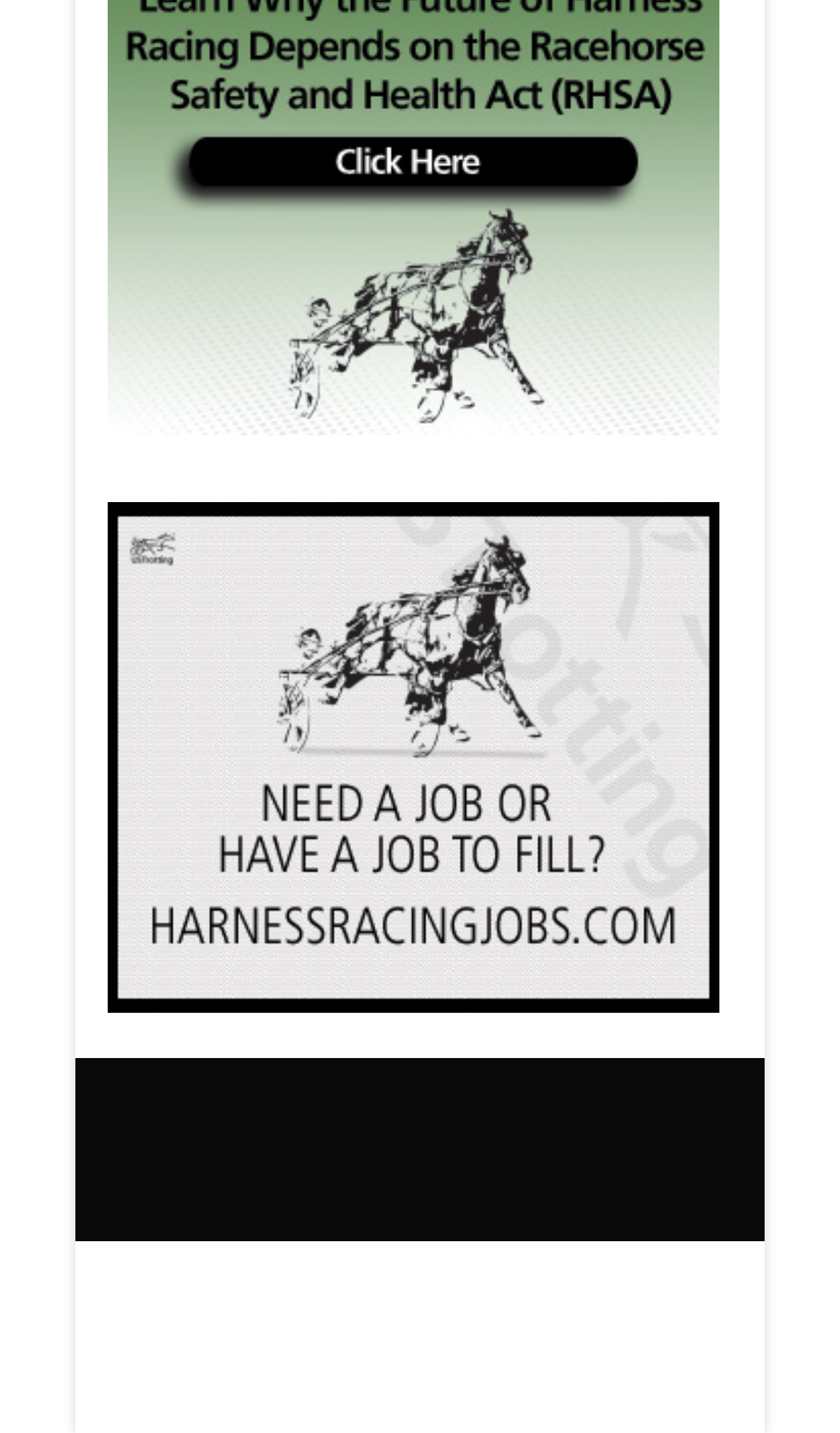Given the element description, predict the bounding box coordinates in the format (top-left x, top-left y, bottom-right x, bottom-right y), using floating point numbers between 0 and 1: Skip to content

None